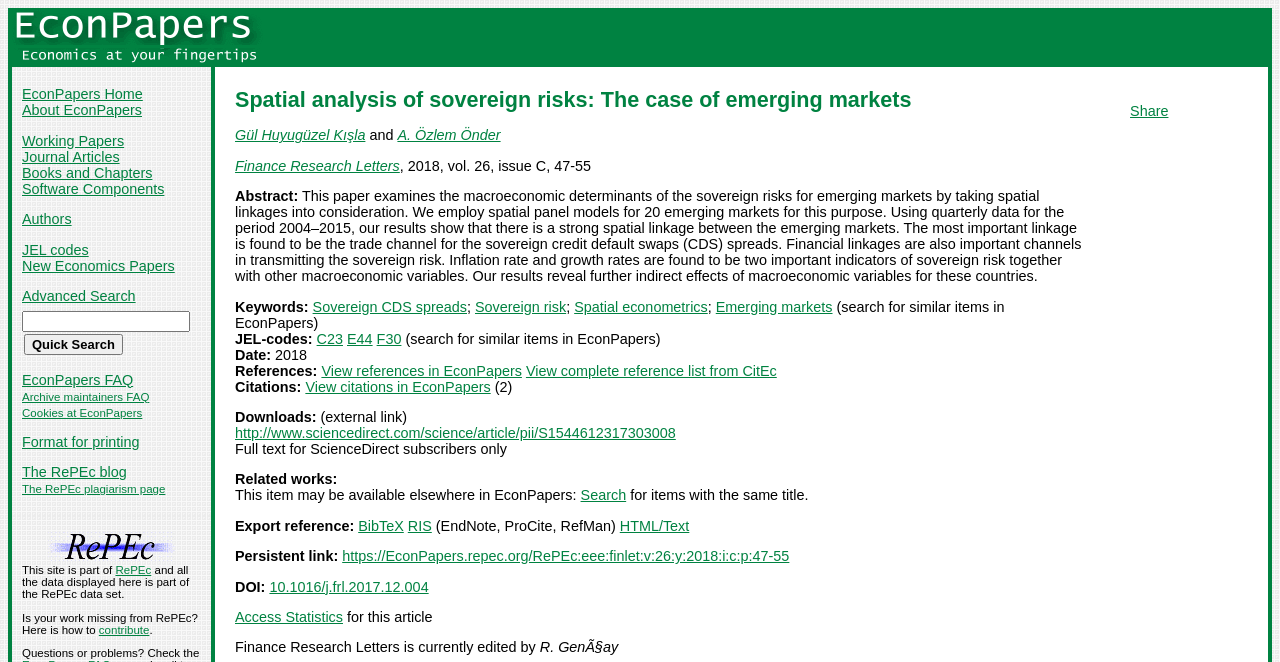Please specify the bounding box coordinates of the clickable region to carry out the following instruction: "View citations in EconPapers". The coordinates should be four float numbers between 0 and 1, in the format [left, top, right, bottom].

[0.239, 0.572, 0.383, 0.596]